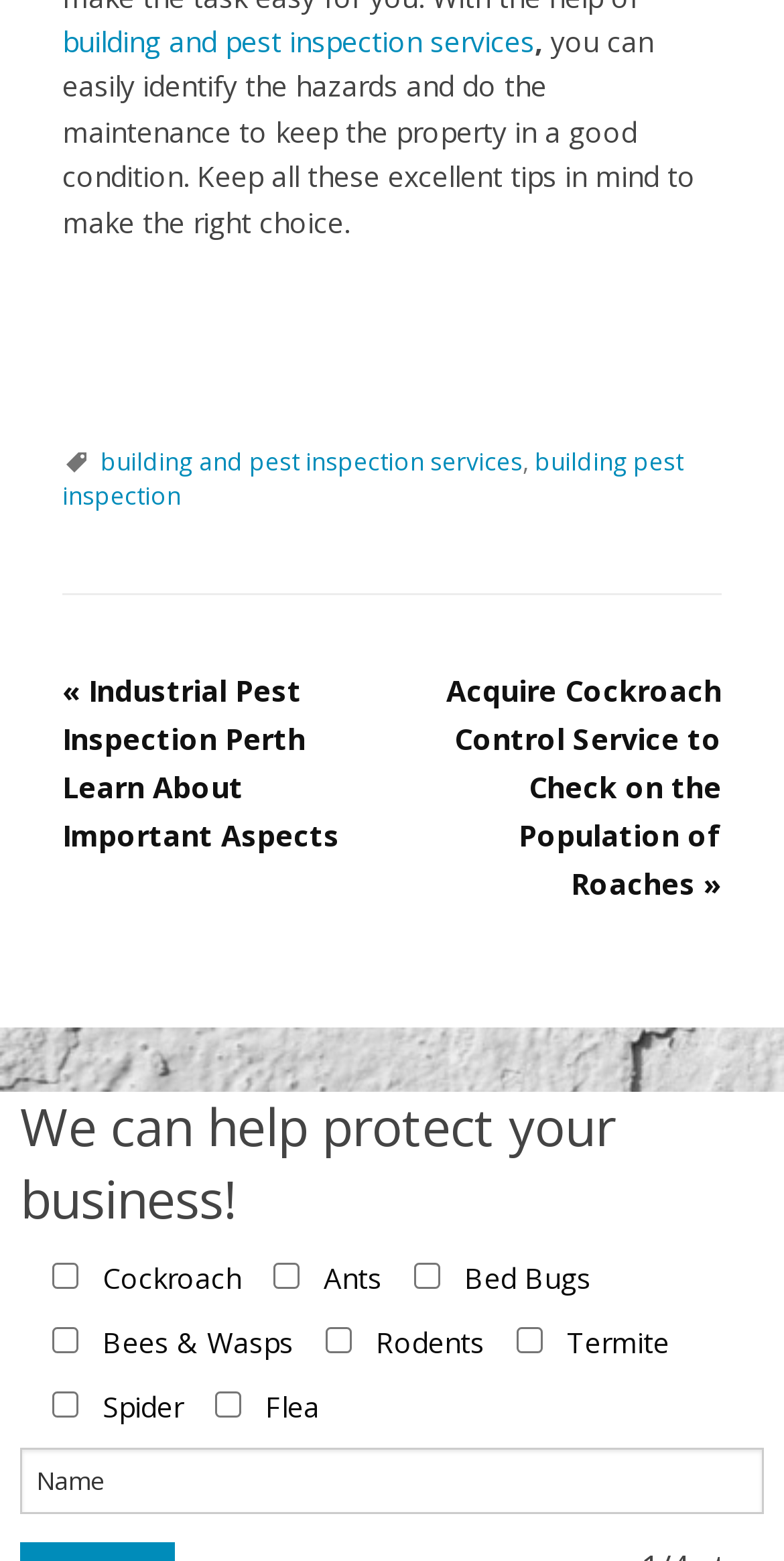Identify the bounding box coordinates of the clickable region to carry out the given instruction: "click on Acquire Cockroach Control Service to Check on the Population of Roaches »".

[0.569, 0.431, 0.921, 0.579]